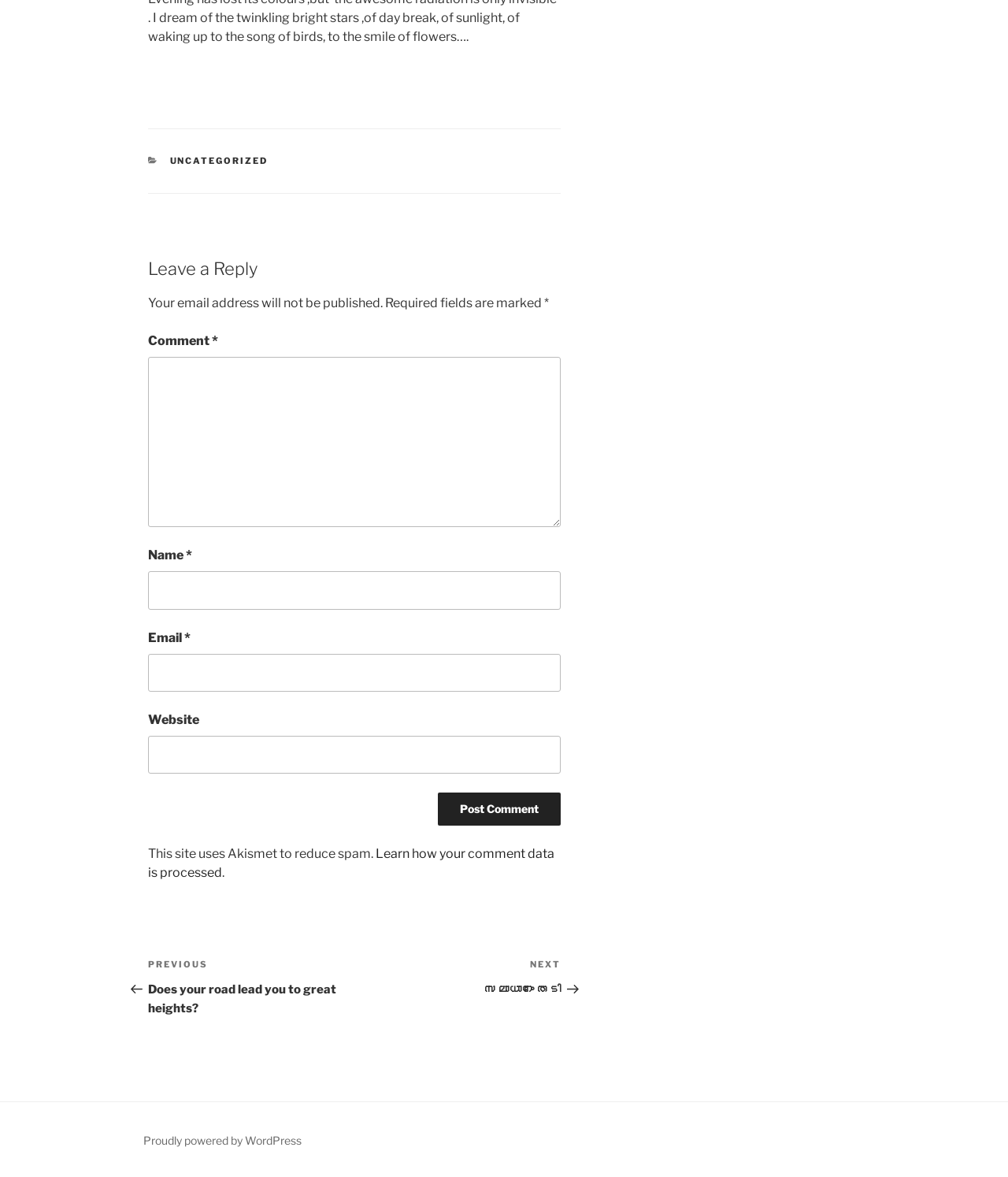Can you find the bounding box coordinates for the element that needs to be clicked to execute this instruction: "Click on the Post Comment button"? The coordinates should be given as four float numbers between 0 and 1, i.e., [left, top, right, bottom].

[0.435, 0.674, 0.556, 0.702]